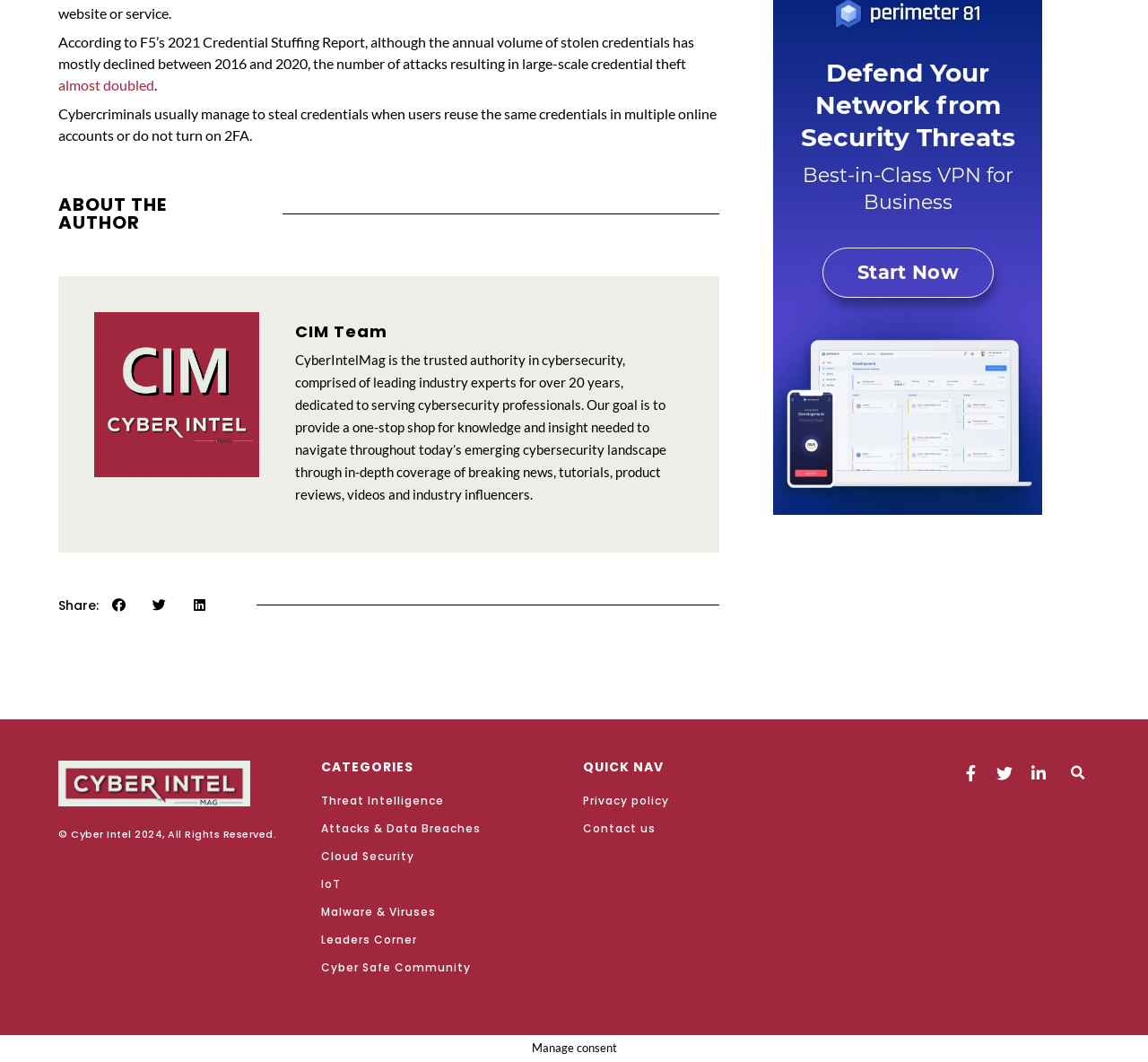Respond to the following question with a brief word or phrase:
What is the copyright year of the website?

2024